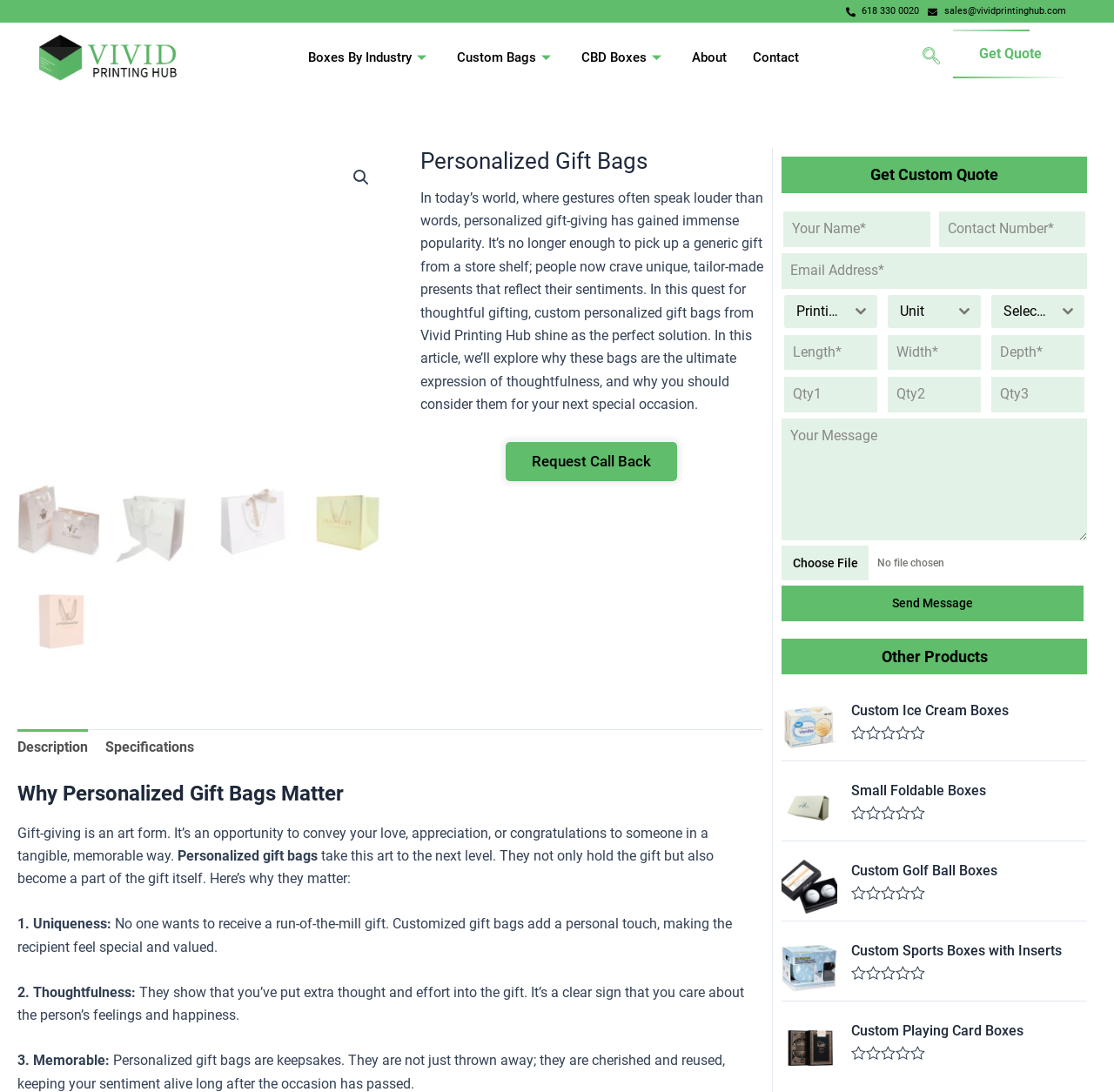Determine the bounding box for the HTML element described here: "Description". The coordinates should be given as [left, top, right, bottom] with each number being a float between 0 and 1.

[0.016, 0.668, 0.079, 0.702]